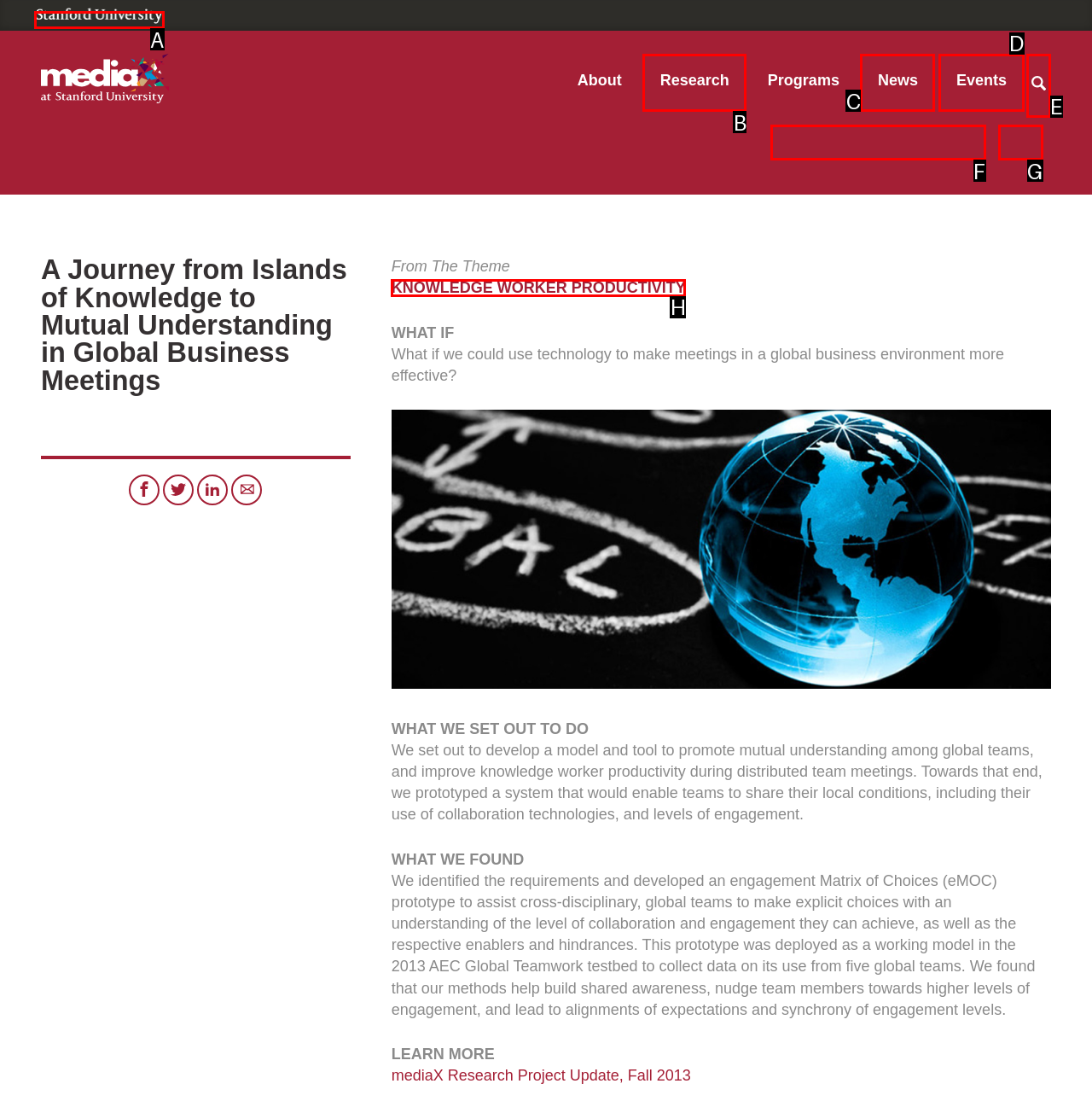Select the correct UI element to complete the task: Search for something
Please provide the letter of the chosen option.

E